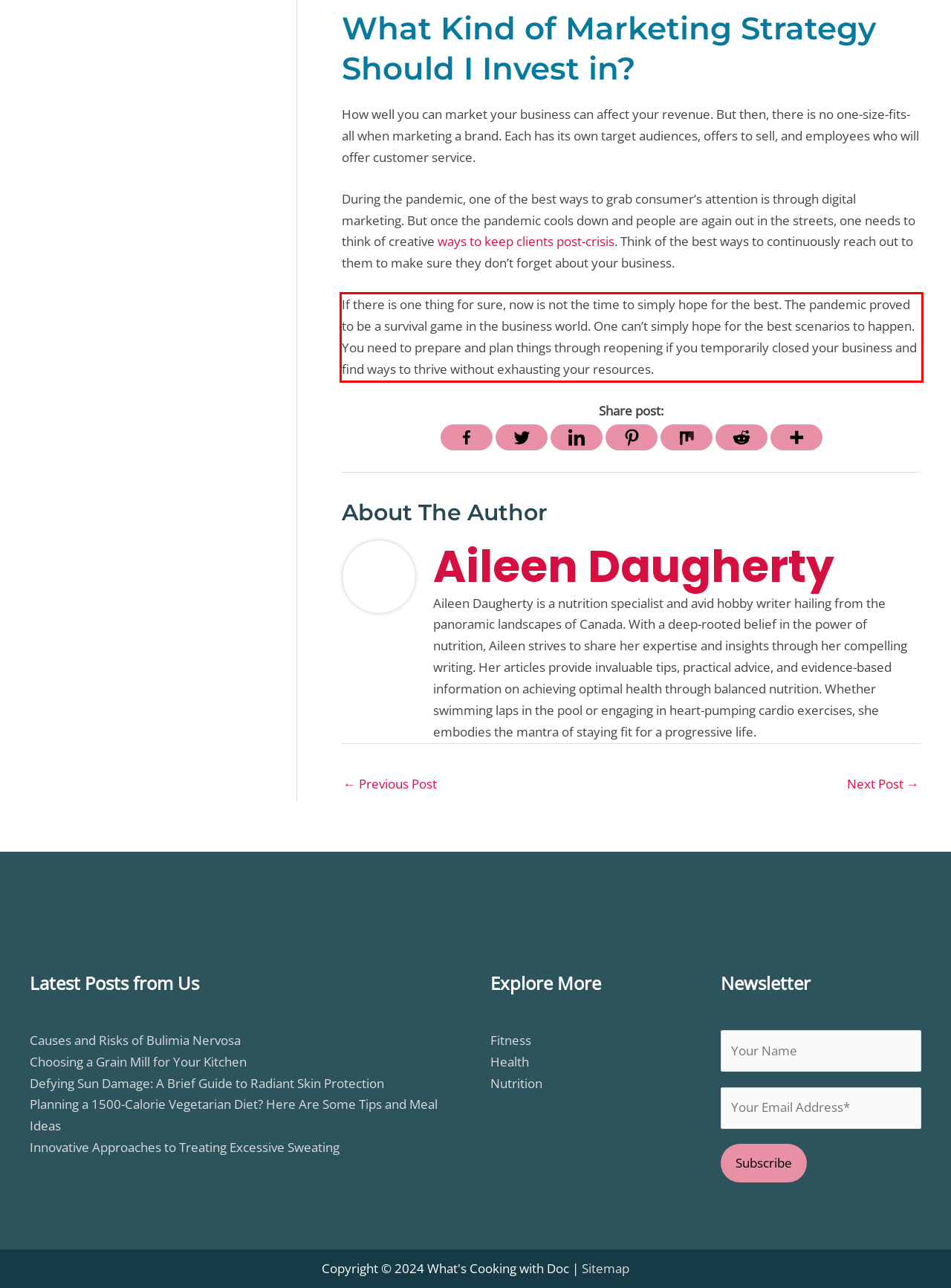Using the provided webpage screenshot, recognize the text content in the area marked by the red bounding box.

If there is one thing for sure, now is not the time to simply hope for the best. The pandemic proved to be a survival game in the business world. One can’t simply hope for the best scenarios to happen. You need to prepare and plan things through reopening if you temporarily closed your business and find ways to thrive without exhausting your resources.